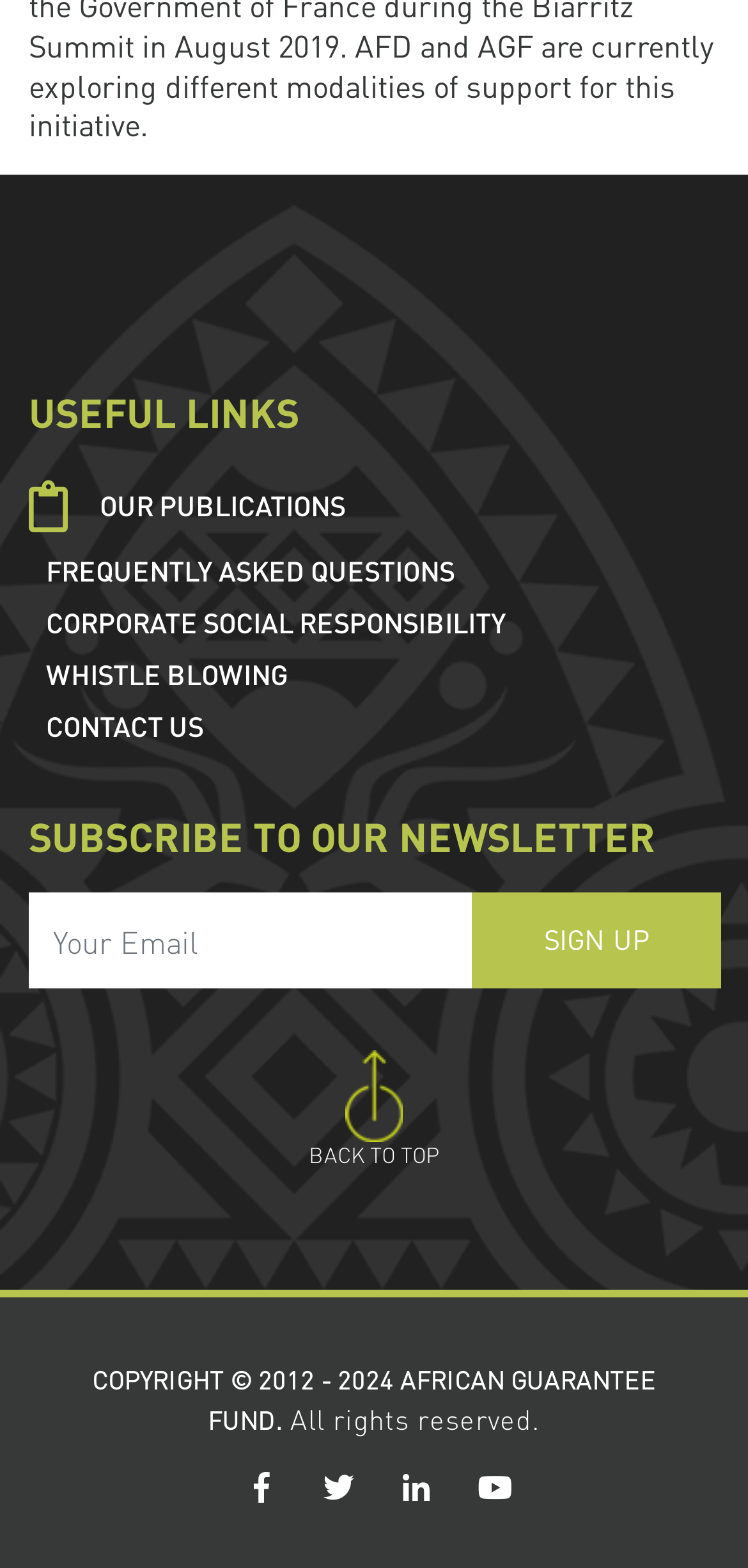Could you please study the image and provide a detailed answer to the question:
What is the purpose of the textbox?

The textbox is located under the 'SUBSCRIBE TO OUR NEWSLETTER' heading and has a label 'Your Email', indicating that it is used to enter an email address to subscribe to the newsletter.